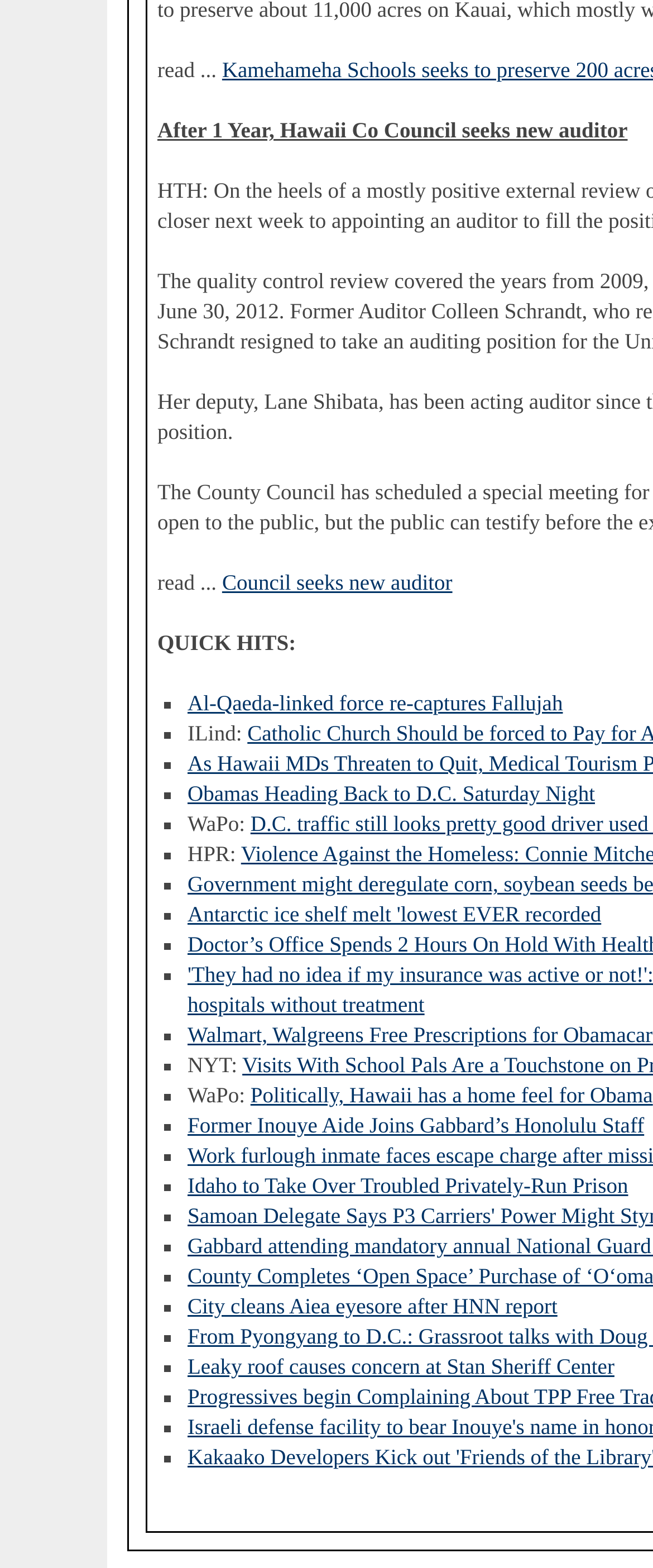Bounding box coordinates must be specified in the format (top-left x, top-left y, bottom-right x, bottom-right y). All values should be floating point numbers between 0 and 1. What are the bounding box coordinates of the UI element described as: Council seeks new auditor

[0.34, 0.364, 0.693, 0.379]